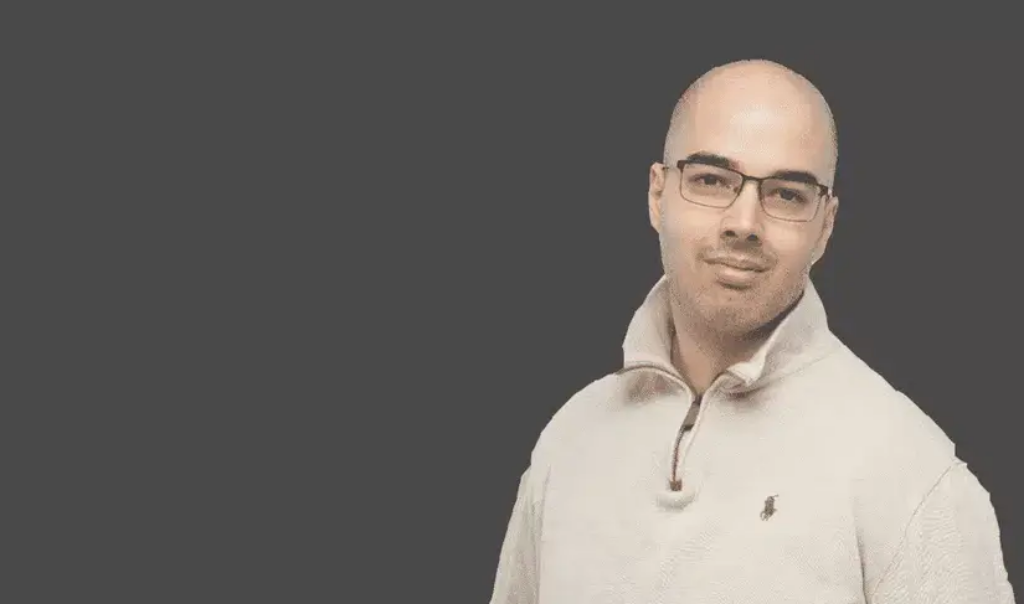Consider the image and give a detailed and elaborate answer to the question: 
What is the man's area of expertise?

The caption highlights the man's role as an expert in financial matters, specifically mentioning UK Individual Savings Accounts (ISAs) and their implications when moving abroad. This suggests that the man has specialized knowledge in the field of finance.